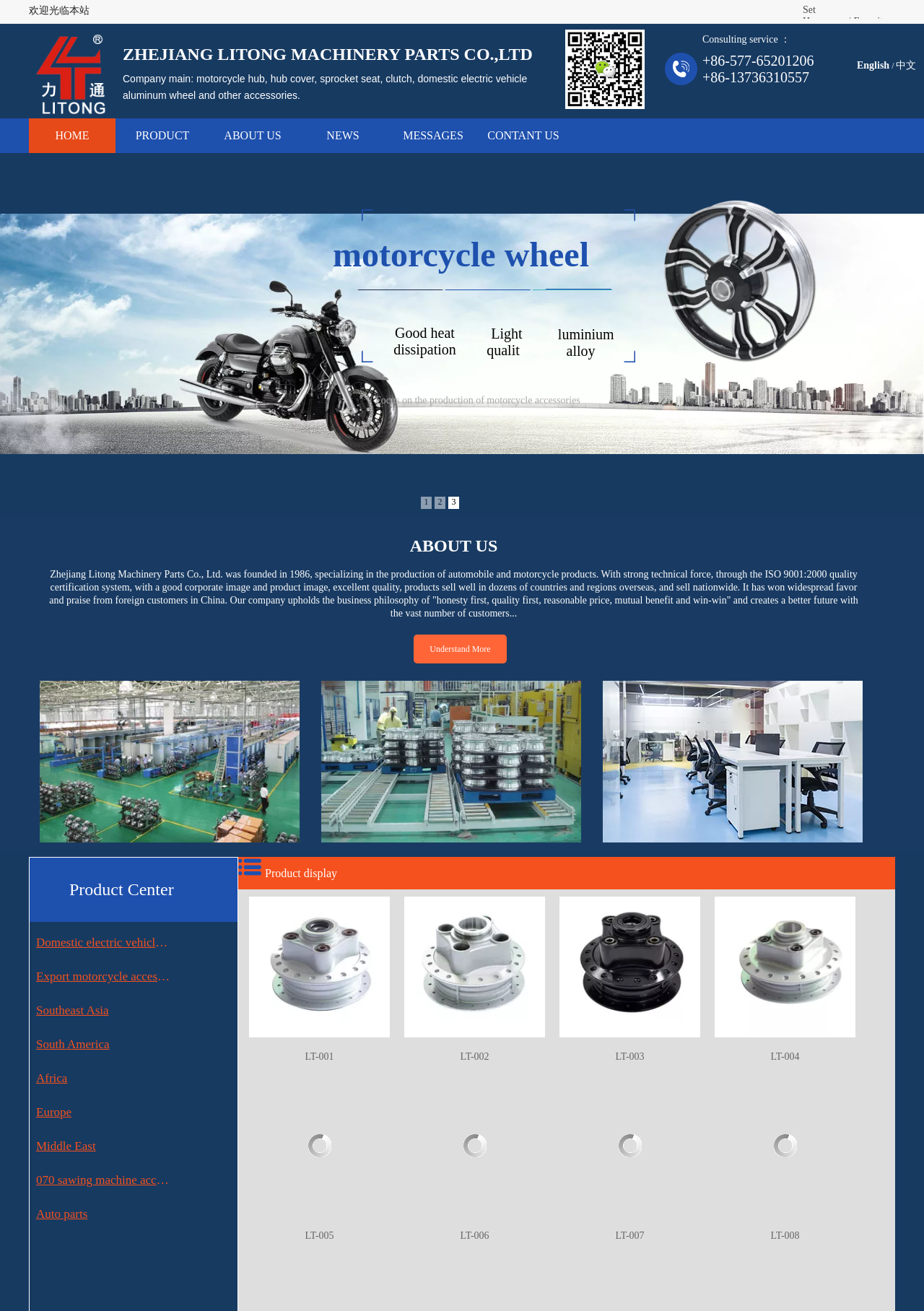Indicate the bounding box coordinates of the element that must be clicked to execute the instruction: "Contact us through +86-577-65201206". The coordinates should be given as four float numbers between 0 and 1, i.e., [left, top, right, bottom].

[0.76, 0.04, 0.881, 0.052]